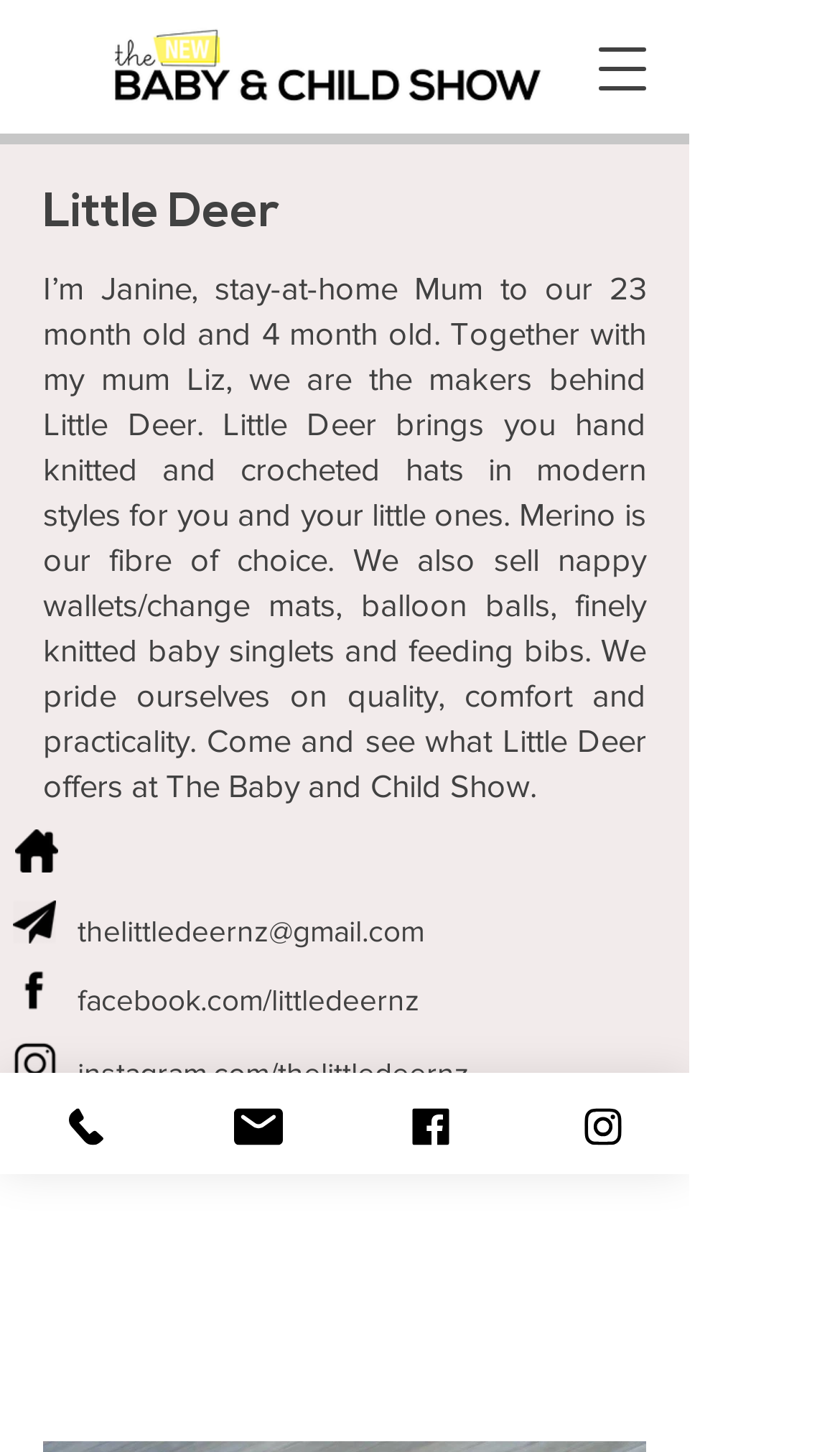Generate the text of the webpage's primary heading.

The Baby & Child Show  |  Dunedin  